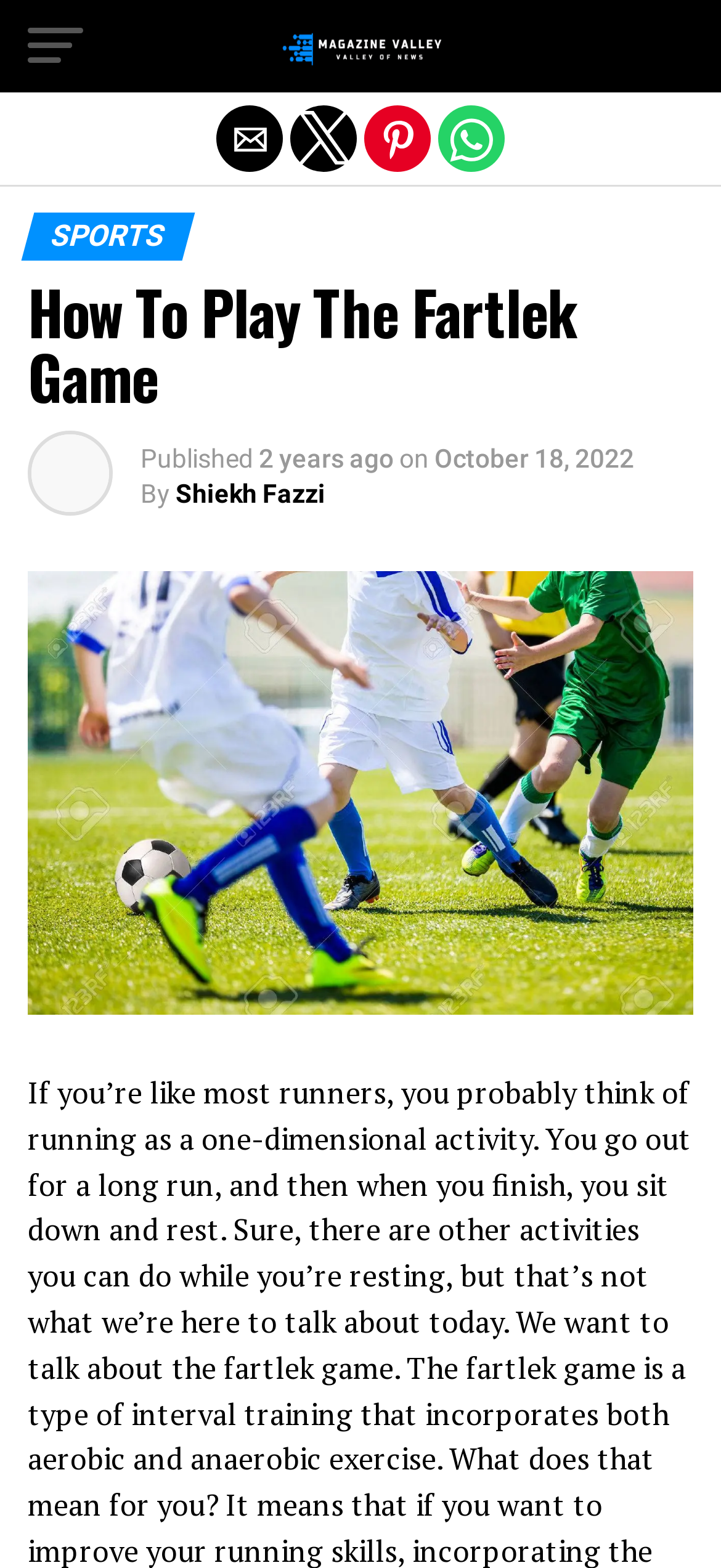Generate the main heading text from the webpage.

How To Play The Fartlek Game